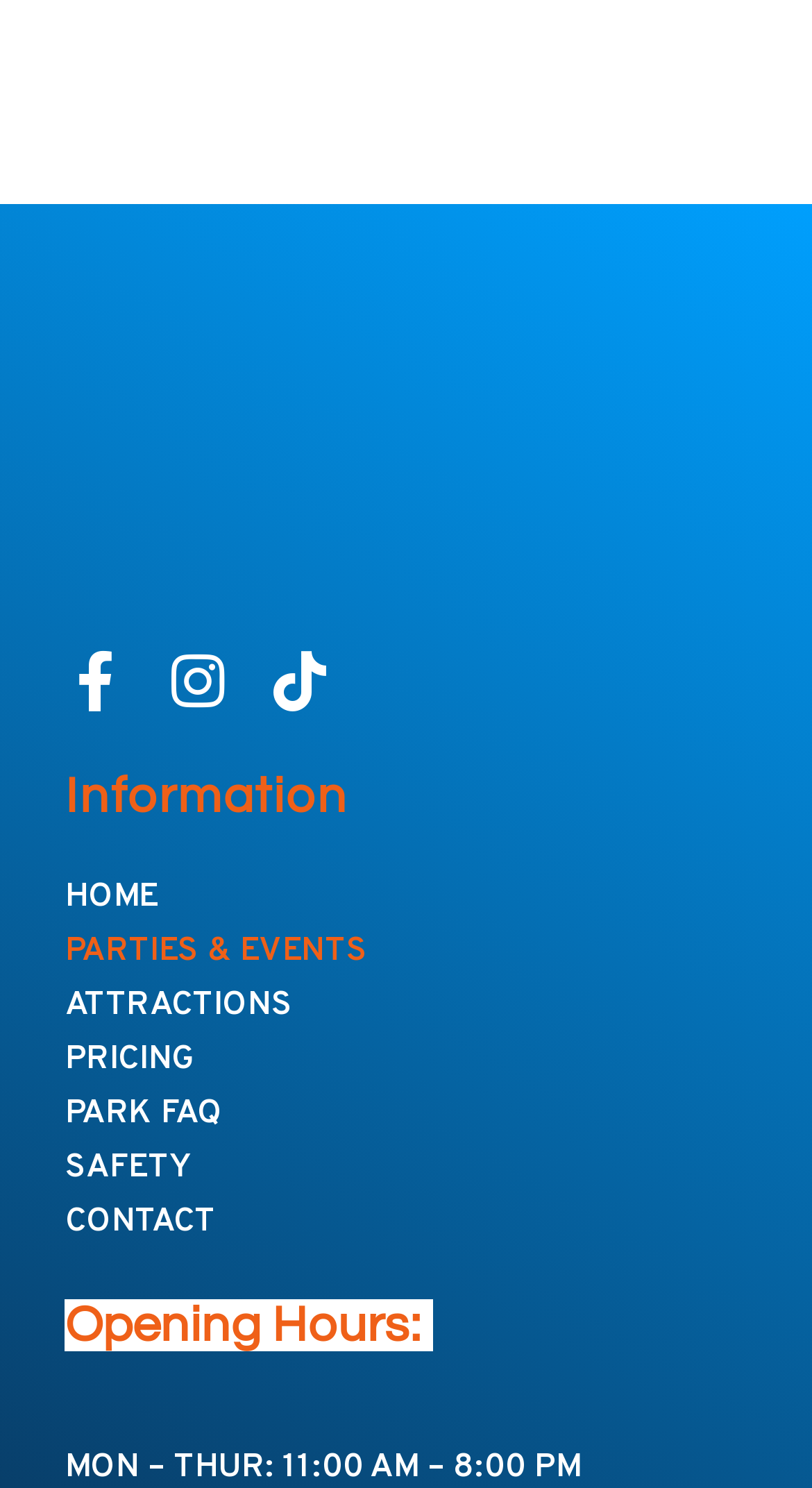Locate the bounding box coordinates of the element's region that should be clicked to carry out the following instruction: "Call the company". The coordinates need to be four float numbers between 0 and 1, i.e., [left, top, right, bottom].

None